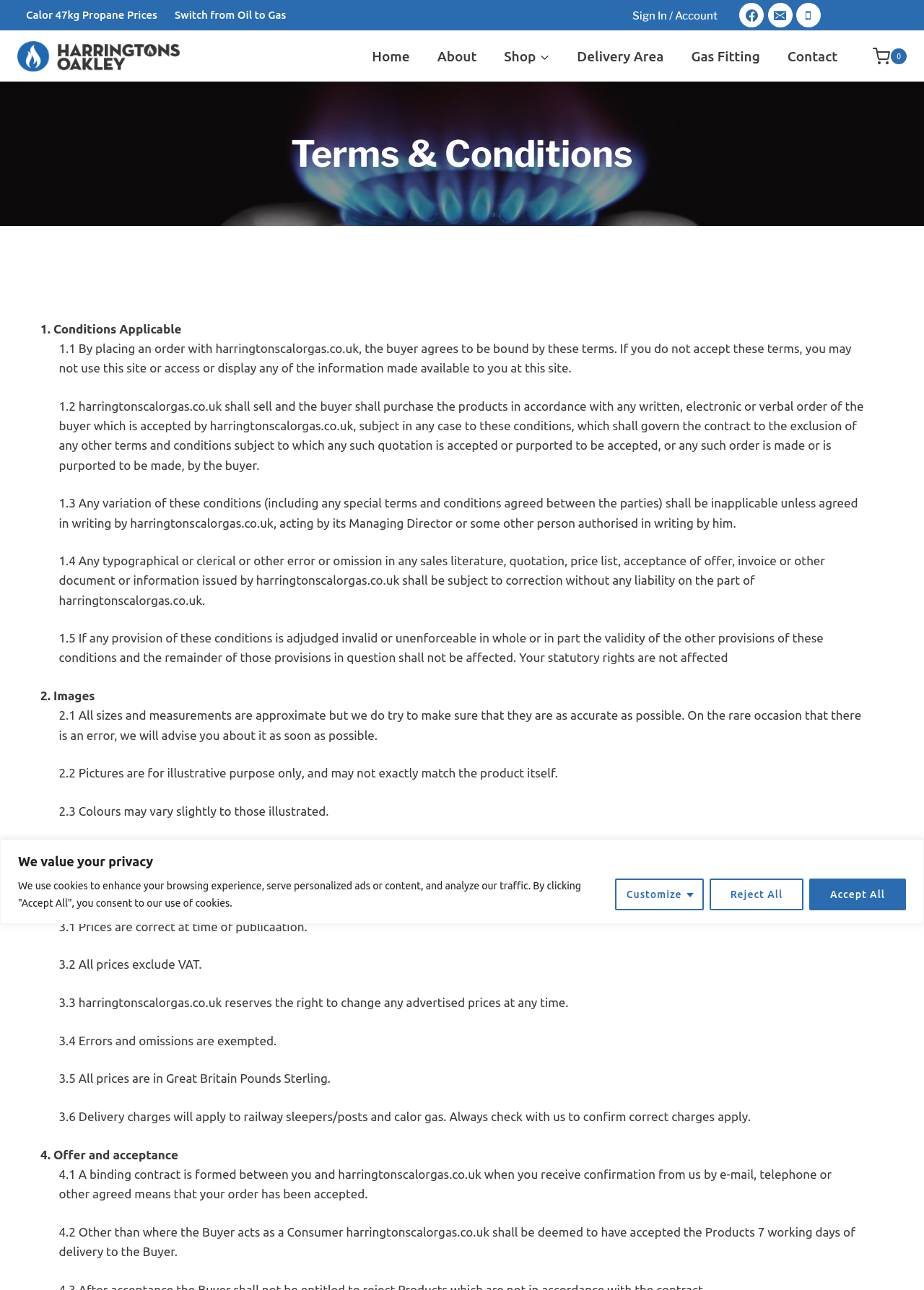Identify the bounding box coordinates of the element to click to follow this instruction: 'Click the 'Contact' link'. Ensure the coordinates are four float values between 0 and 1, provided as [left, top, right, bottom].

[0.837, 0.029, 0.921, 0.059]